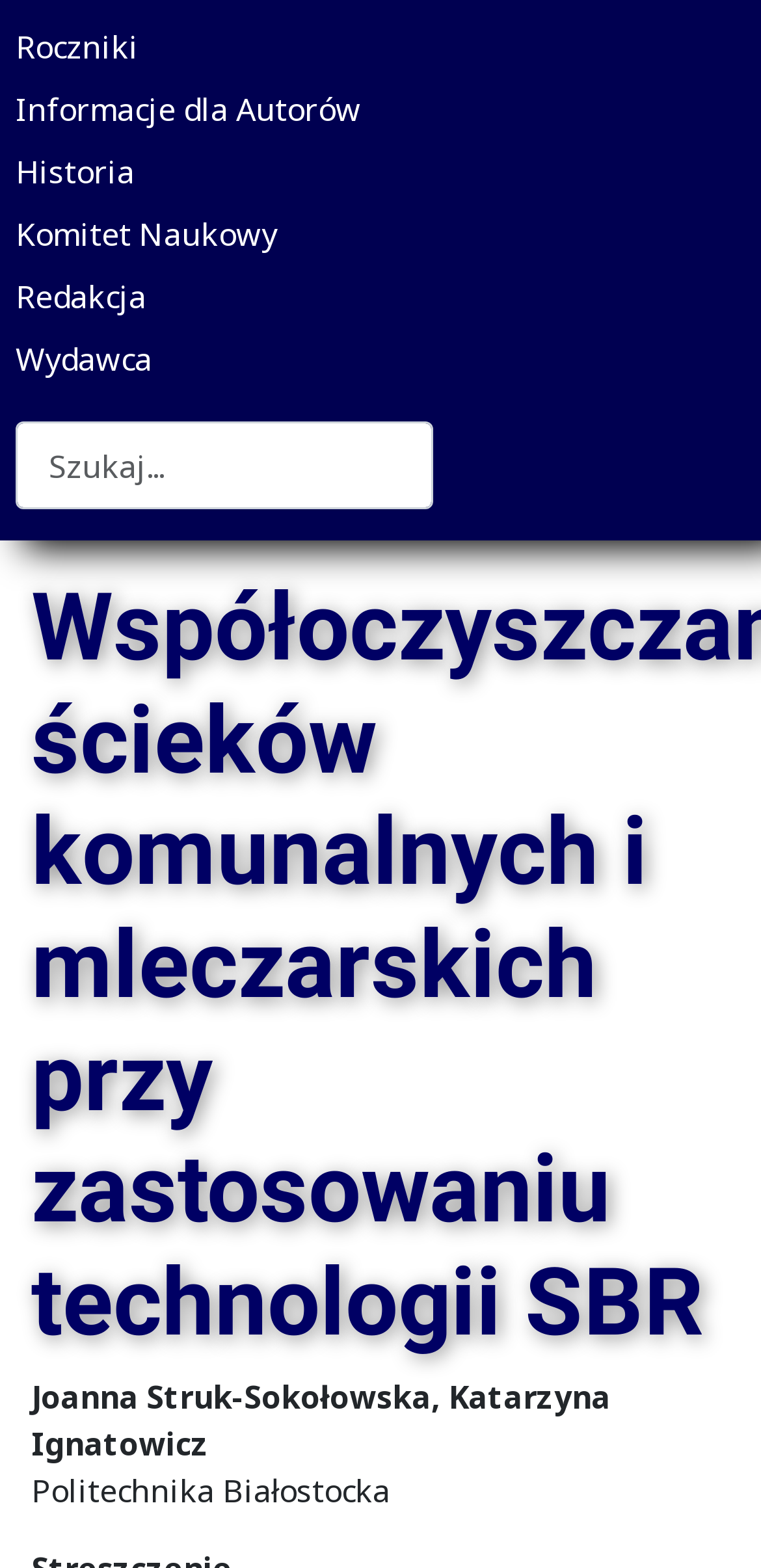Determine the heading of the webpage and extract its text content.

Współoczyszczanie ścieków komunalnych i mleczarskich przy zastosowaniu technologii SBR